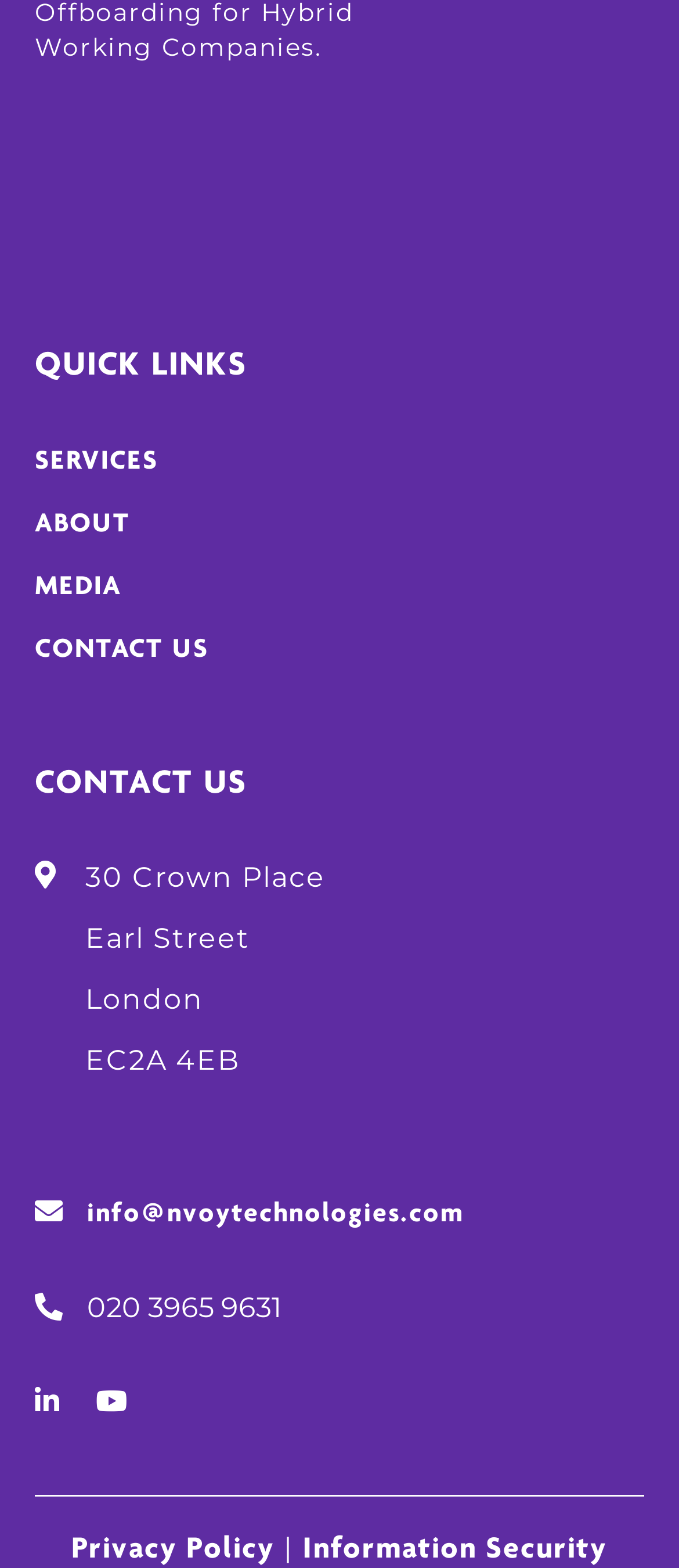Is there a privacy policy?
Your answer should be a single word or phrase derived from the screenshot.

Yes